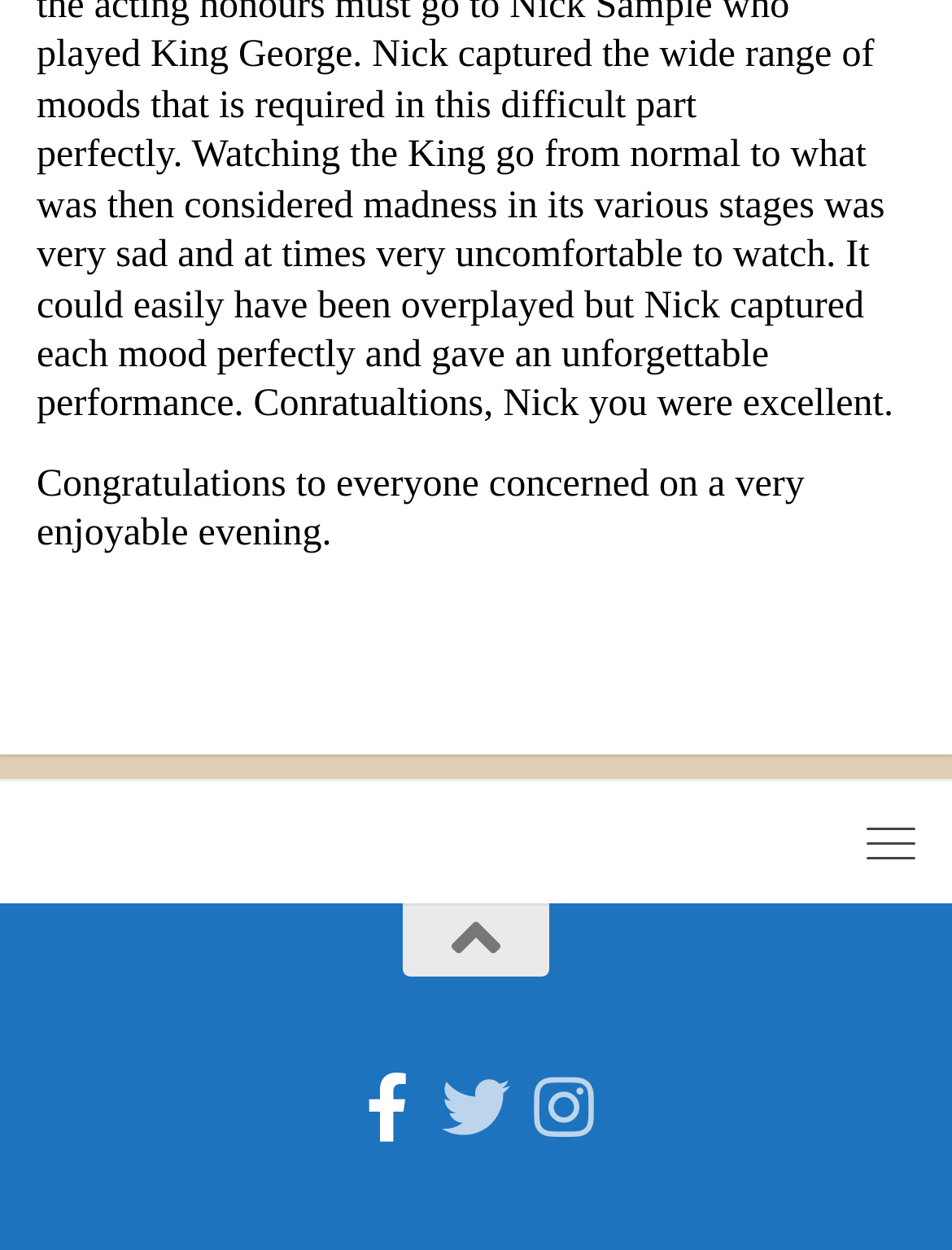Identify the coordinates of the bounding box for the element described below: "race results". Return the coordinates as four float numbers between 0 and 1: [left, top, right, bottom].

None